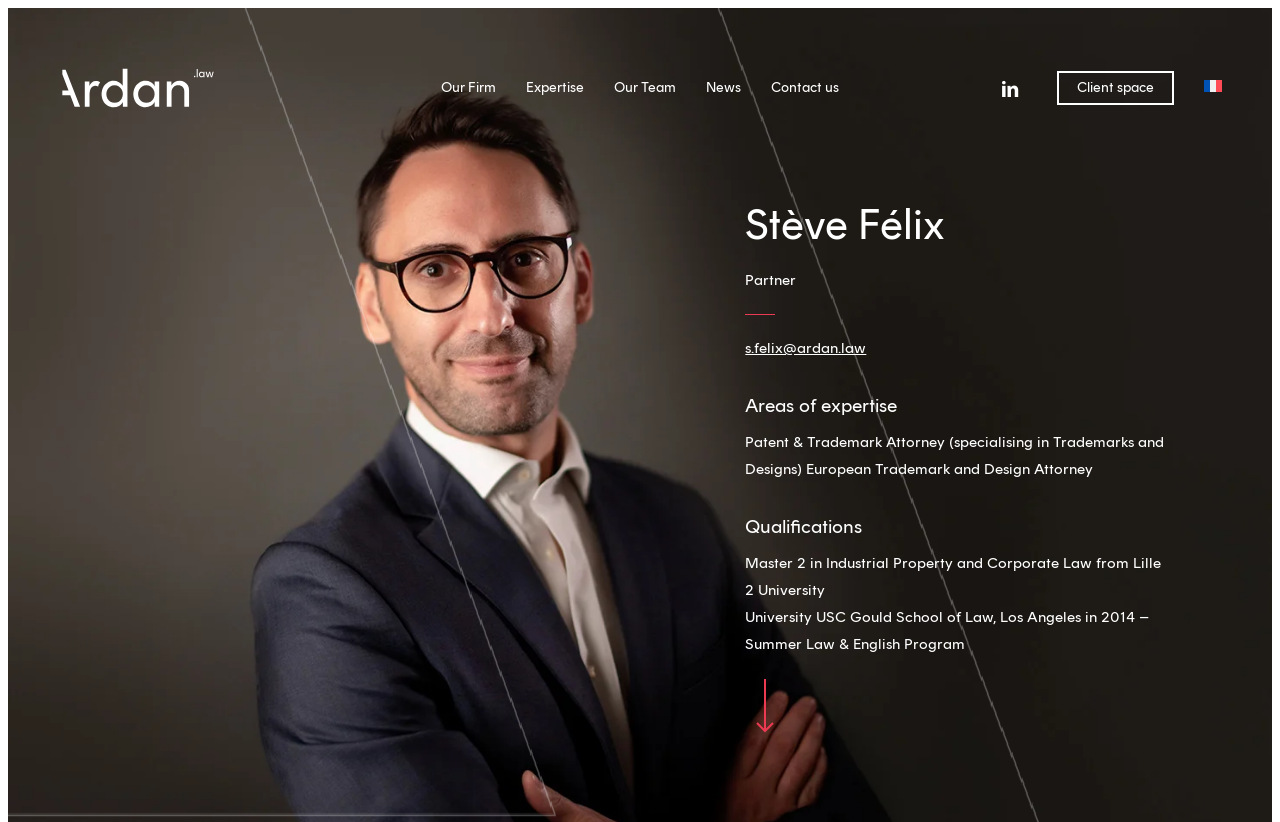Using the provided element description, identify the bounding box coordinates as (top-left x, top-left y, bottom-right x, bottom-right y). Ensure all values are between 0 and 1. Description: s.felix@ardan.law

[0.582, 0.413, 0.677, 0.434]